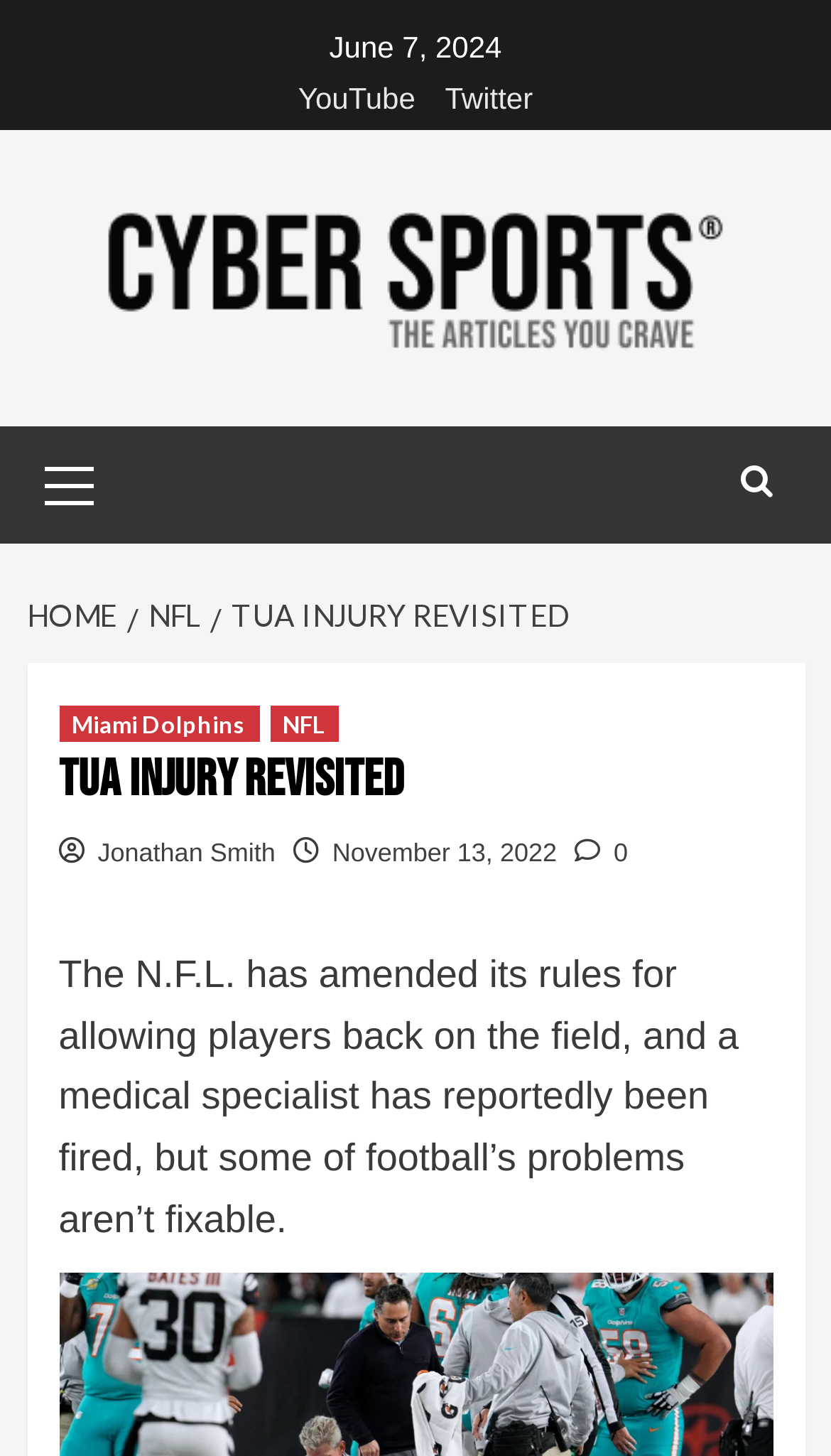What is the name of the team mentioned in the article?
Using the image as a reference, give an elaborate response to the question.

I found the name of the team by looking at the link with the text 'Miami Dolphins' which is located above the article title.